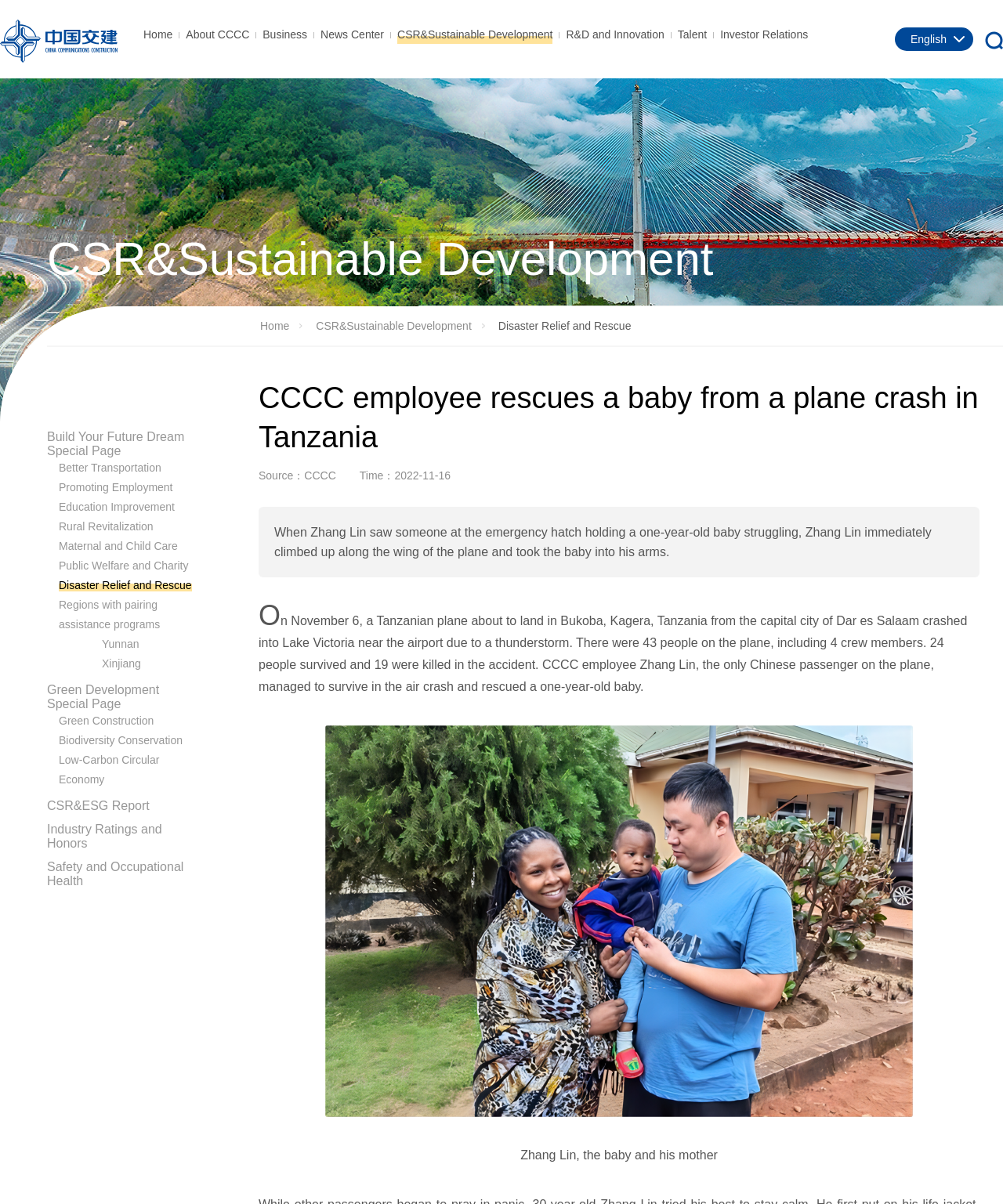Please determine the bounding box coordinates of the clickable area required to carry out the following instruction: "Click the Build Your Future Dream Special Page link". The coordinates must be four float numbers between 0 and 1, represented as [left, top, right, bottom].

[0.047, 0.357, 0.184, 0.38]